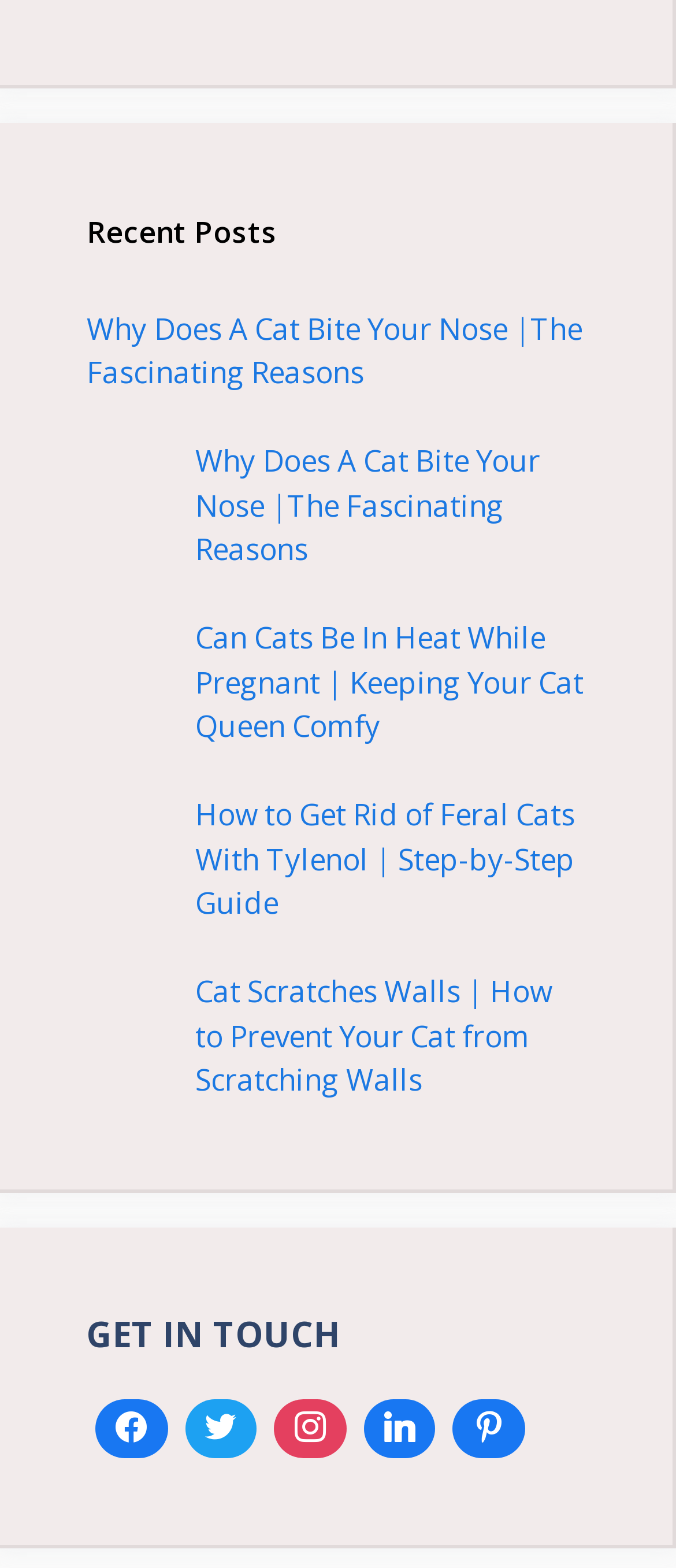Determine the bounding box coordinates for the element that should be clicked to follow this instruction: "View post about feral cats". The coordinates should be given as four float numbers between 0 and 1, in the format [left, top, right, bottom].

[0.289, 0.507, 0.851, 0.589]